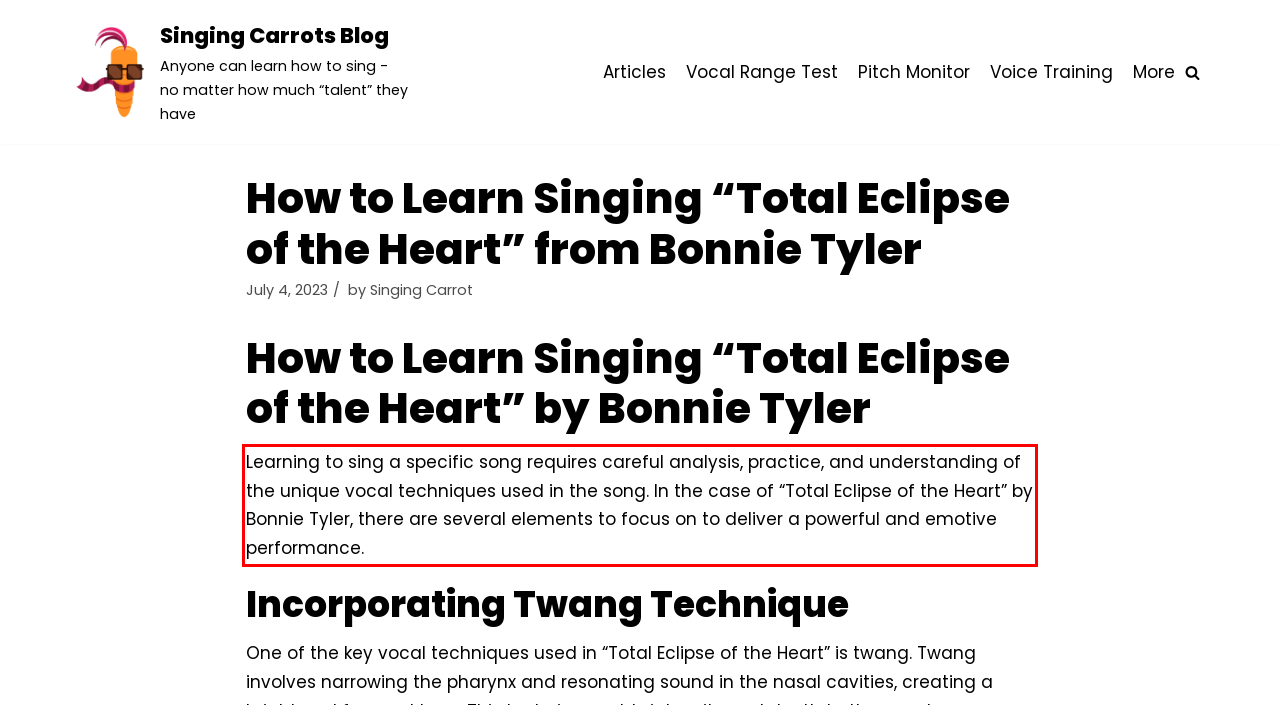There is a screenshot of a webpage with a red bounding box around a UI element. Please use OCR to extract the text within the red bounding box.

Learning to sing a specific song requires careful analysis, practice, and understanding of the unique vocal techniques used in the song. In the case of “Total Eclipse of the Heart” by Bonnie Tyler, there are several elements to focus on to deliver a powerful and emotive performance.